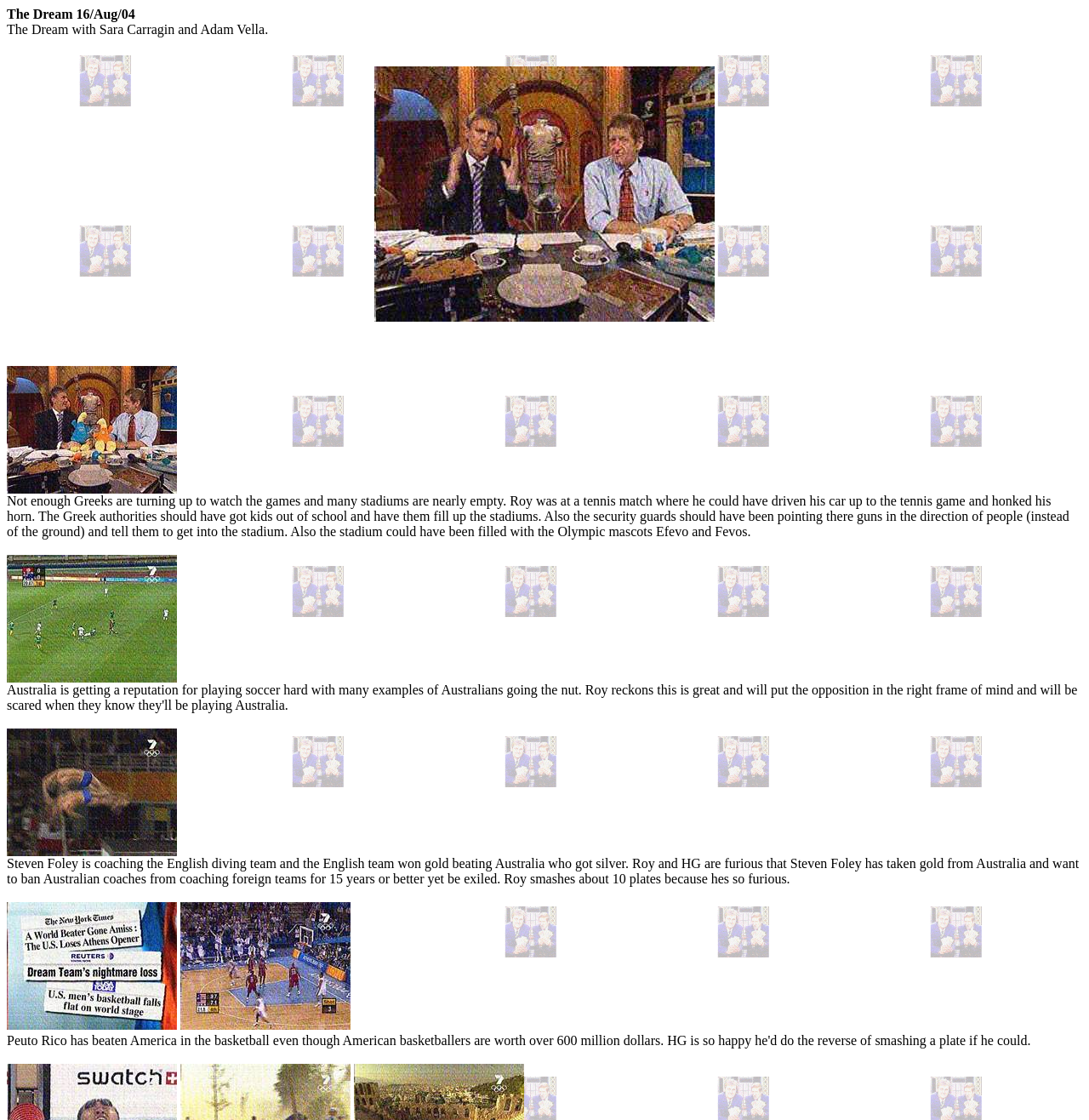What is the nationality of the diving team mentioned in the webpage?
Provide a comprehensive and detailed answer to the question.

I deduced this answer by reading the text content of the webpage, specifically the sentence 'Steven Foley is coaching the English diving team and the English team won gold beating Australia who got silver.' which clearly states that the diving team is English.